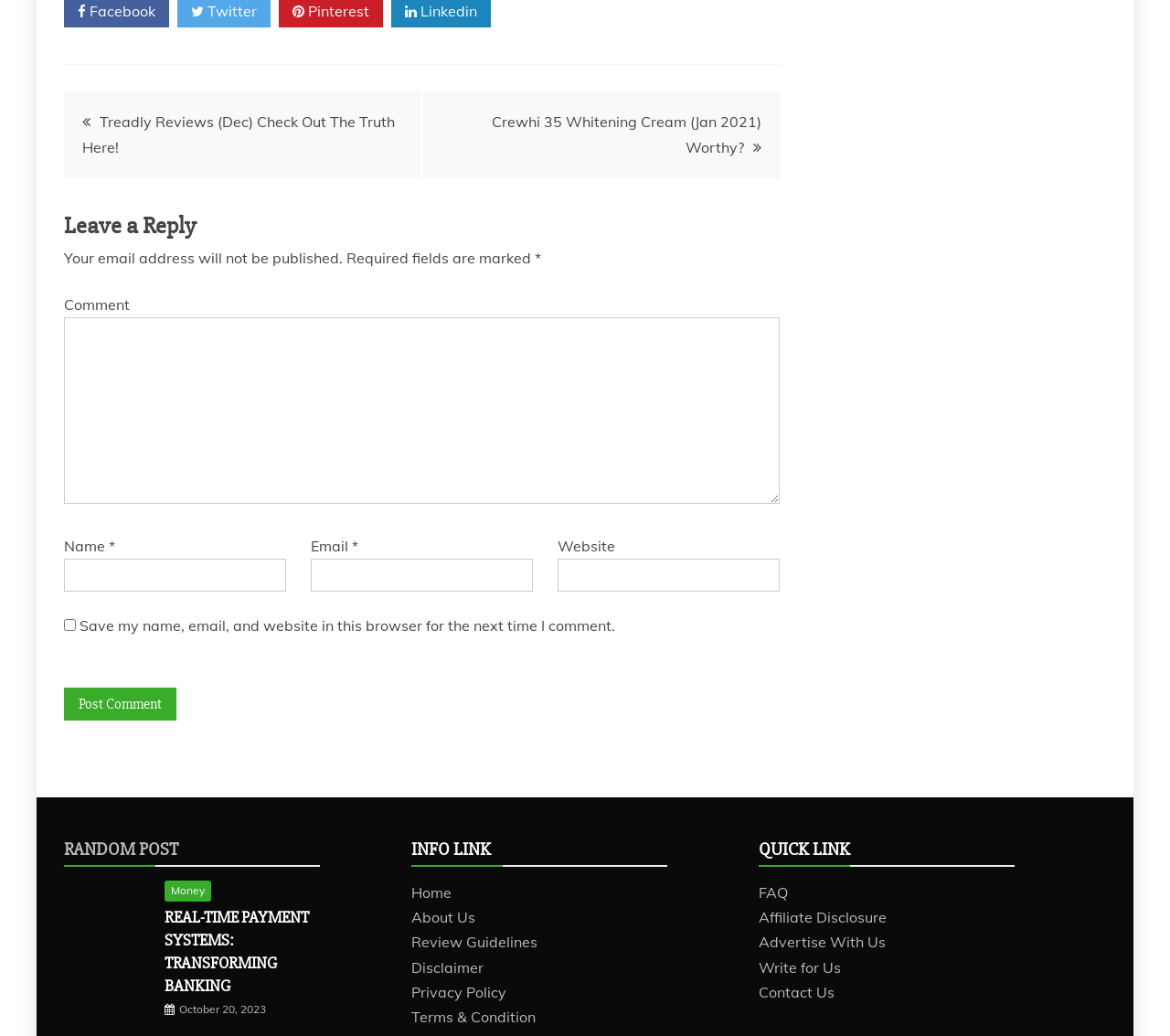Answer this question using a single word or a brief phrase:
What is the purpose of the 'Leave a Reply' section?

To comment on a post